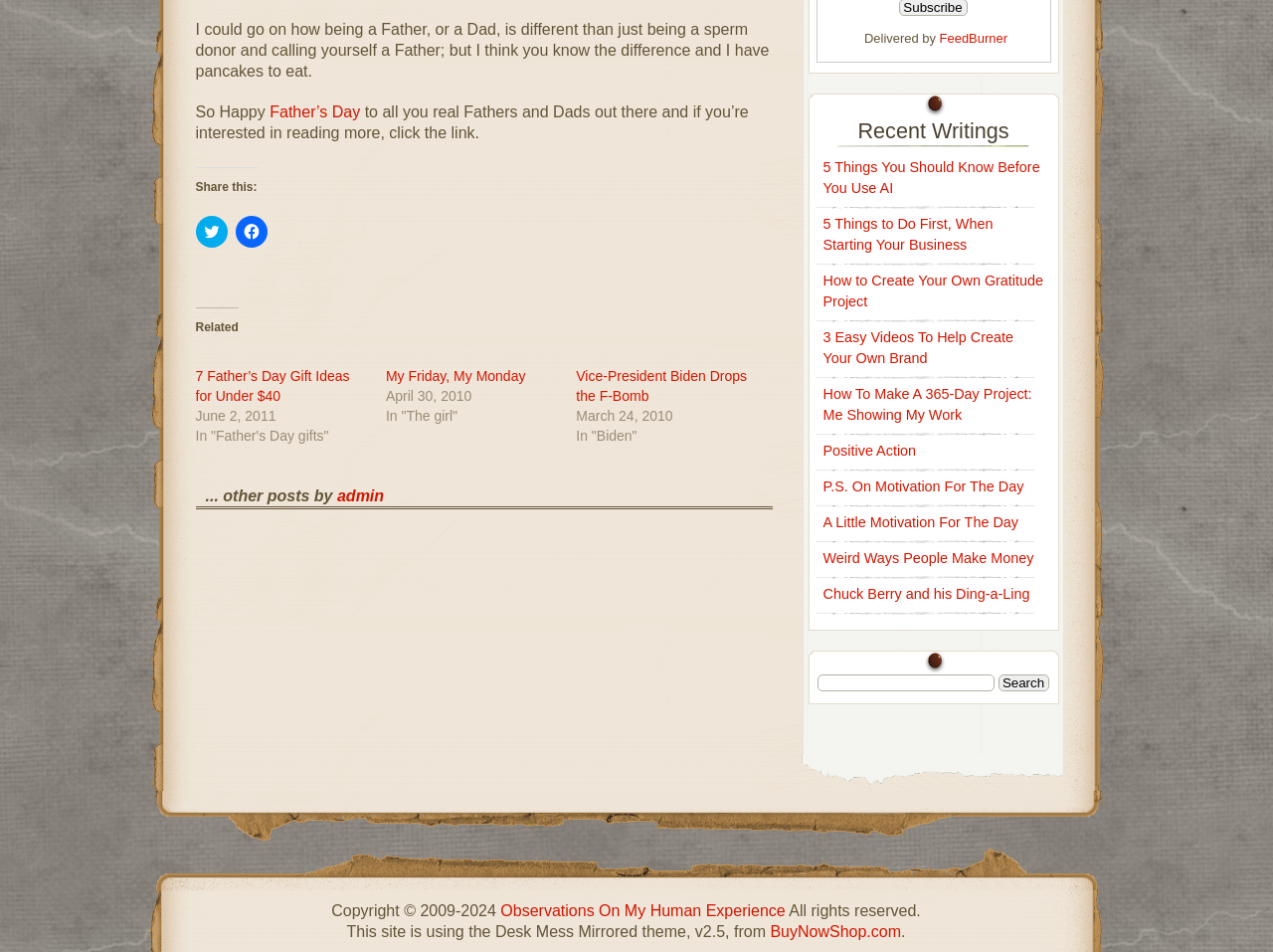Identify the bounding box for the given UI element using the description provided. Coordinates should be in the format (top-left x, top-left y, bottom-right x, bottom-right y) and must be between 0 and 1. Here is the description: Chuck Berry and his Ding-a-Ling

[0.646, 0.615, 0.809, 0.632]